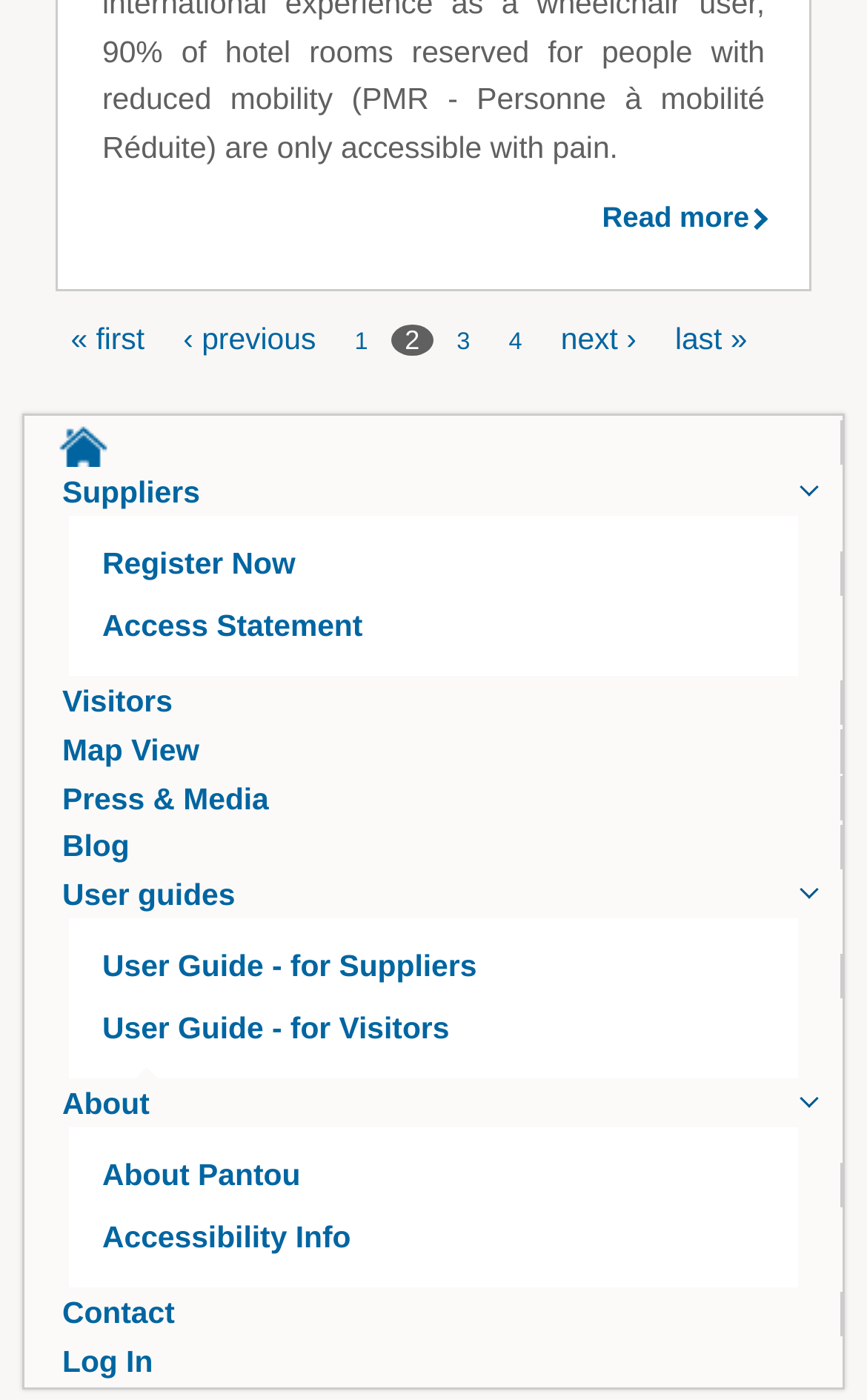Please determine the bounding box coordinates of the element's region to click for the following instruction: "View user guide for suppliers".

[0.079, 0.671, 0.921, 0.71]